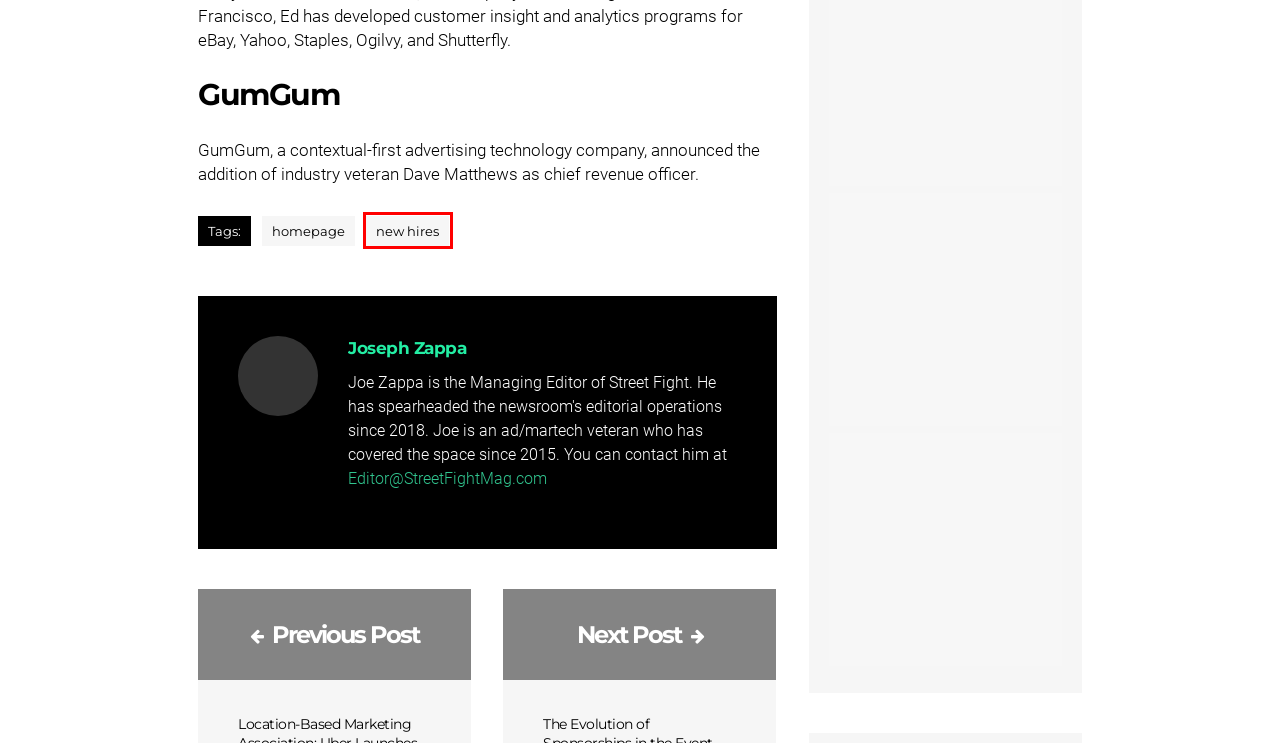Look at the screenshot of a webpage where a red rectangle bounding box is present. Choose the webpage description that best describes the new webpage after clicking the element inside the red bounding box. Here are the candidates:
A. Joseph Zappa | Street Fight
B. News & Analysis | Street Fight
C. Street Fight
D. Location-Based Marketing Association: Uber Launches In-App Entertainment Booking | Street Fight
E. new hires | Street Fight
F. The Evolution of Sponsorships in the Event Industry | Street Fight
G. Multi-location News and Trends | Street Fight
H. homepage | Street Fight

E